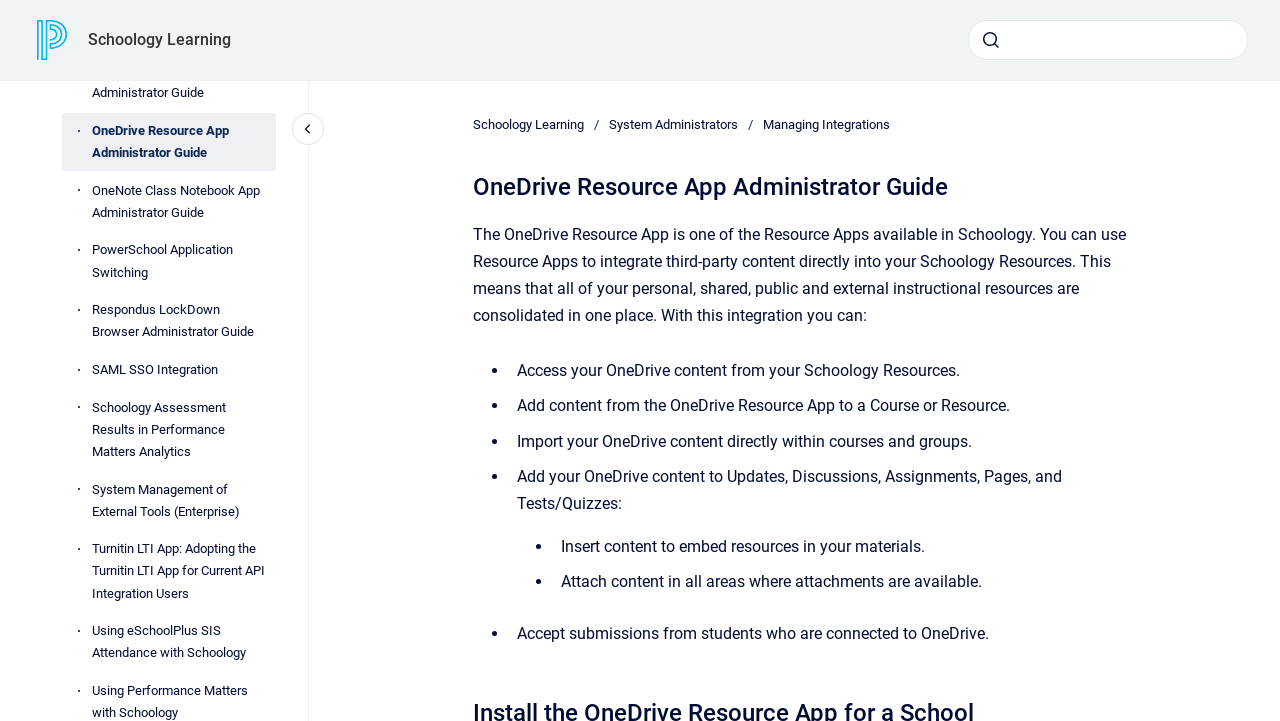Provide a thorough summary of the webpage.

The webpage is an administrator guide for the OneDrive Resource App in Schoology. At the top left, there is a small image and a link to "Schoology Learning". On the top right, there is a search bar with a submit button. Below the search bar, there are several links to other administrator guides, including guides for Office 365, OneDrive Assignments App, and more.

On the left side of the page, there is a navigation menu with a "Close navigation" button at the top. The navigation menu has a breadcrumb trail with links to "Schoology Learning", "System Administrators", and "Managing Integrations".

The main content of the page is divided into sections. The first section has a heading "OneDrive Resource App Administrator Guide" and a brief introduction to the app. The introduction explains that the OneDrive Resource App is one of the Resource Apps available in Schoology, and it allows users to integrate third-party content directly into their Schoology Resources.

Below the introduction, there is a list of benefits of using the OneDrive Resource App. The list includes four points: accessing OneDrive content from Schoology Resources, adding content from the OneDrive Resource App to a Course or Resource, importing OneDrive content directly within courses and groups, and adding OneDrive content to Updates, Discussions, Assignments, Pages, and Tests/Quizzes. Each point is marked with a bullet point.

The page also has several other sections, but the content of these sections is not explicitly described in the accessibility tree.